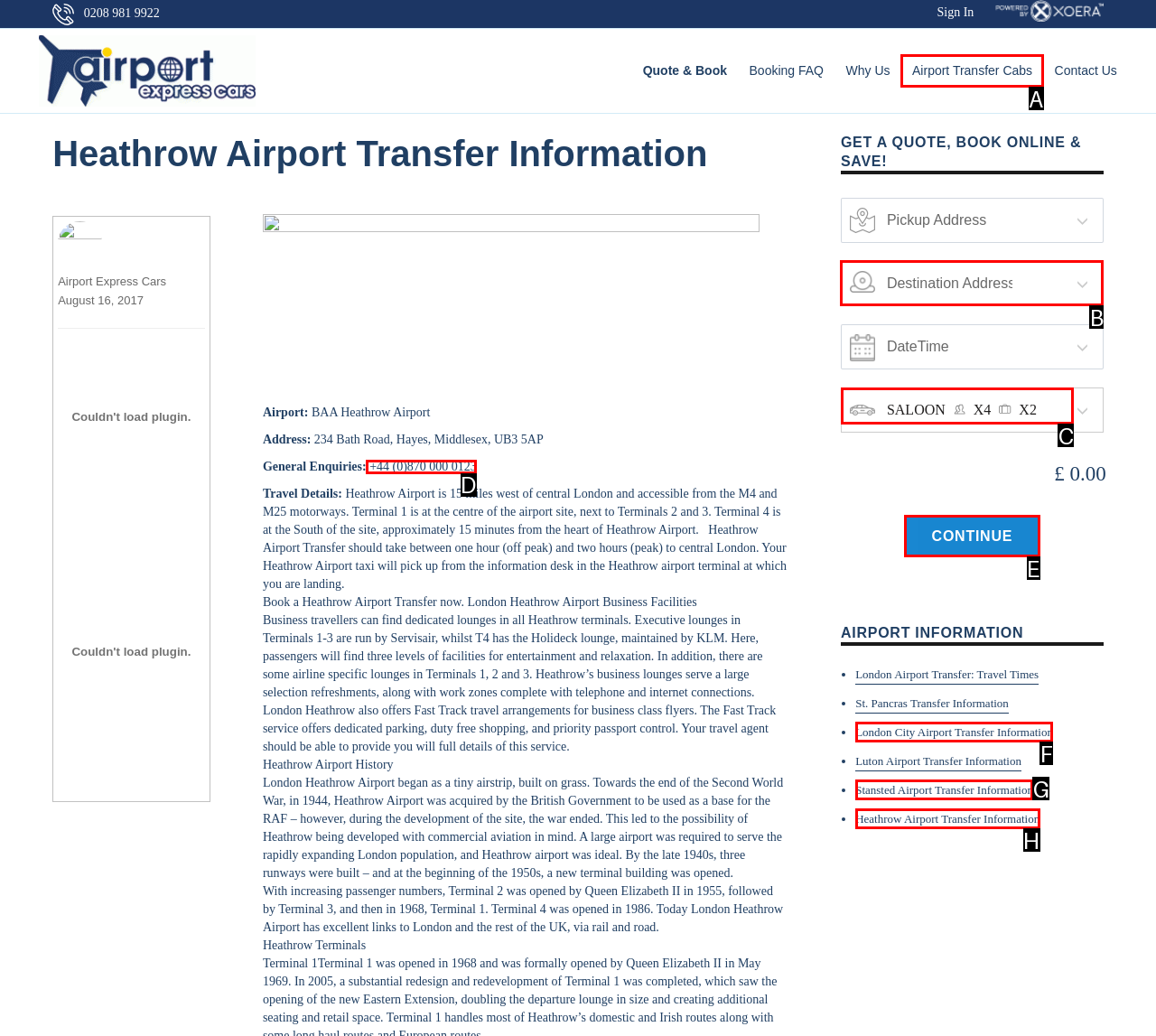Tell me which one HTML element I should click to complete the following task: Contact Dennis J. Henson
Answer with the option's letter from the given choices directly.

None